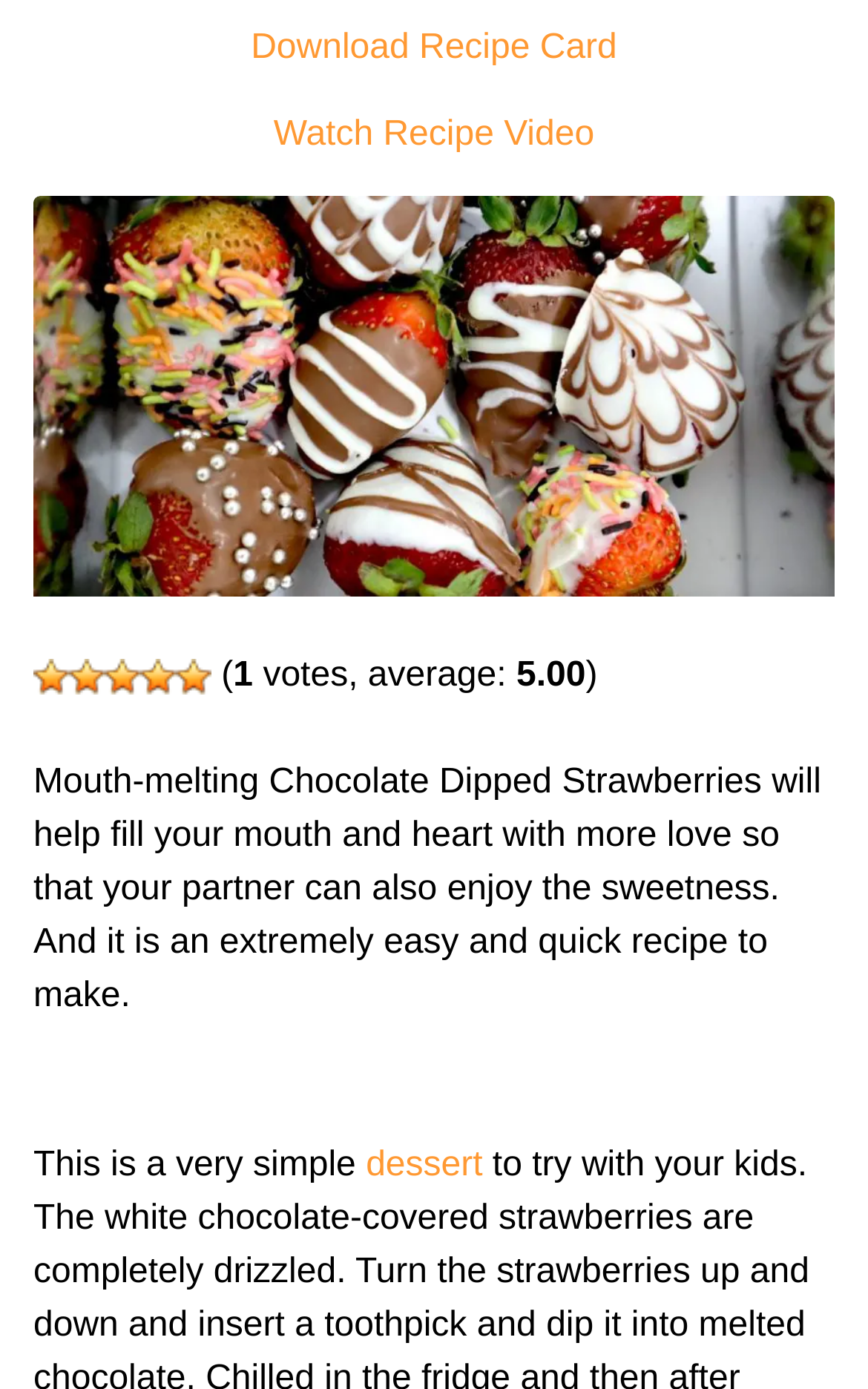Determine the bounding box coordinates for the region that must be clicked to execute the following instruction: "Visit TemplatePocket website".

None